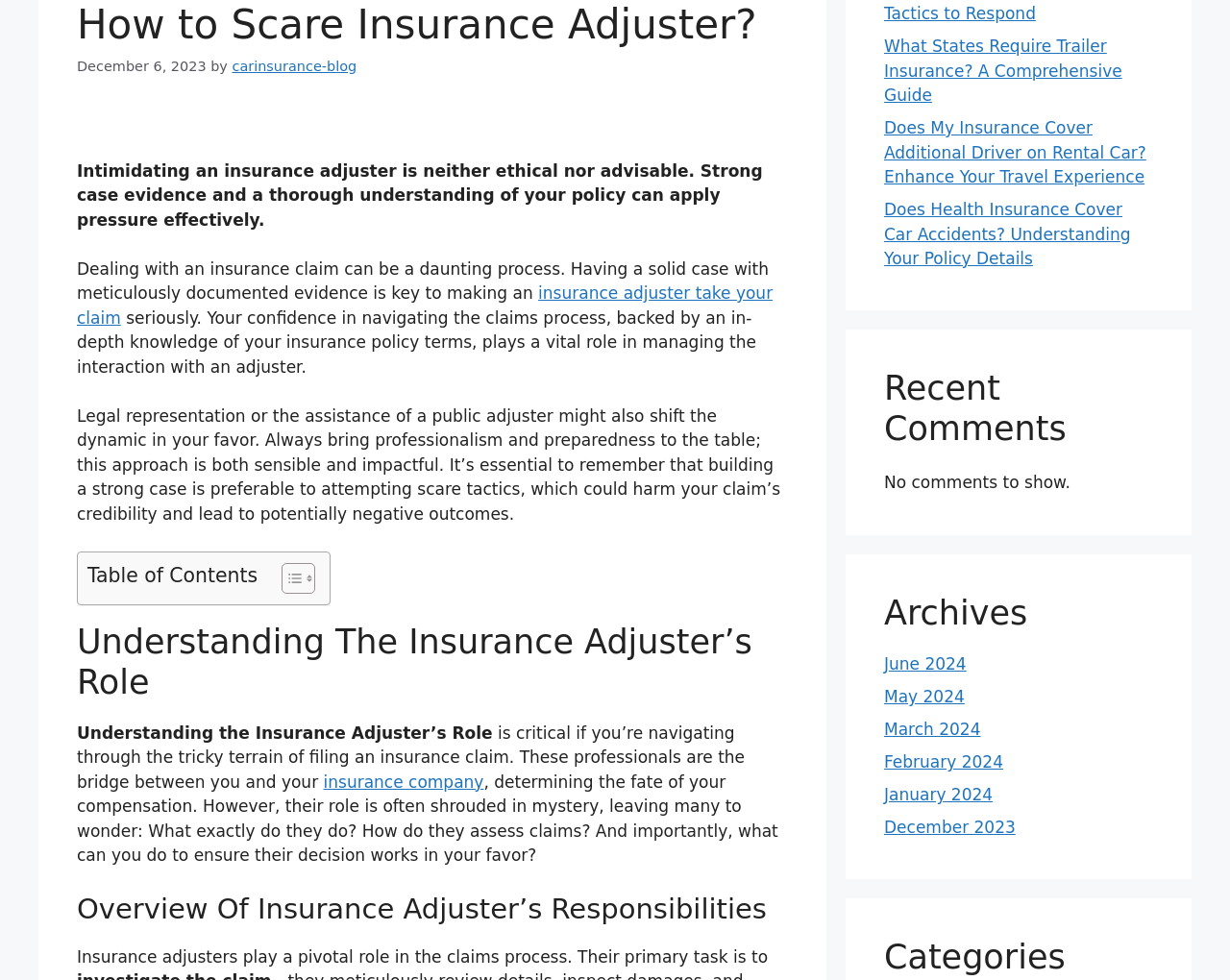Identify the bounding box for the UI element specified in this description: "parent_node: Search name="s" placeholder="Search..."". The coordinates must be four float numbers between 0 and 1, formatted as [left, top, right, bottom].

None